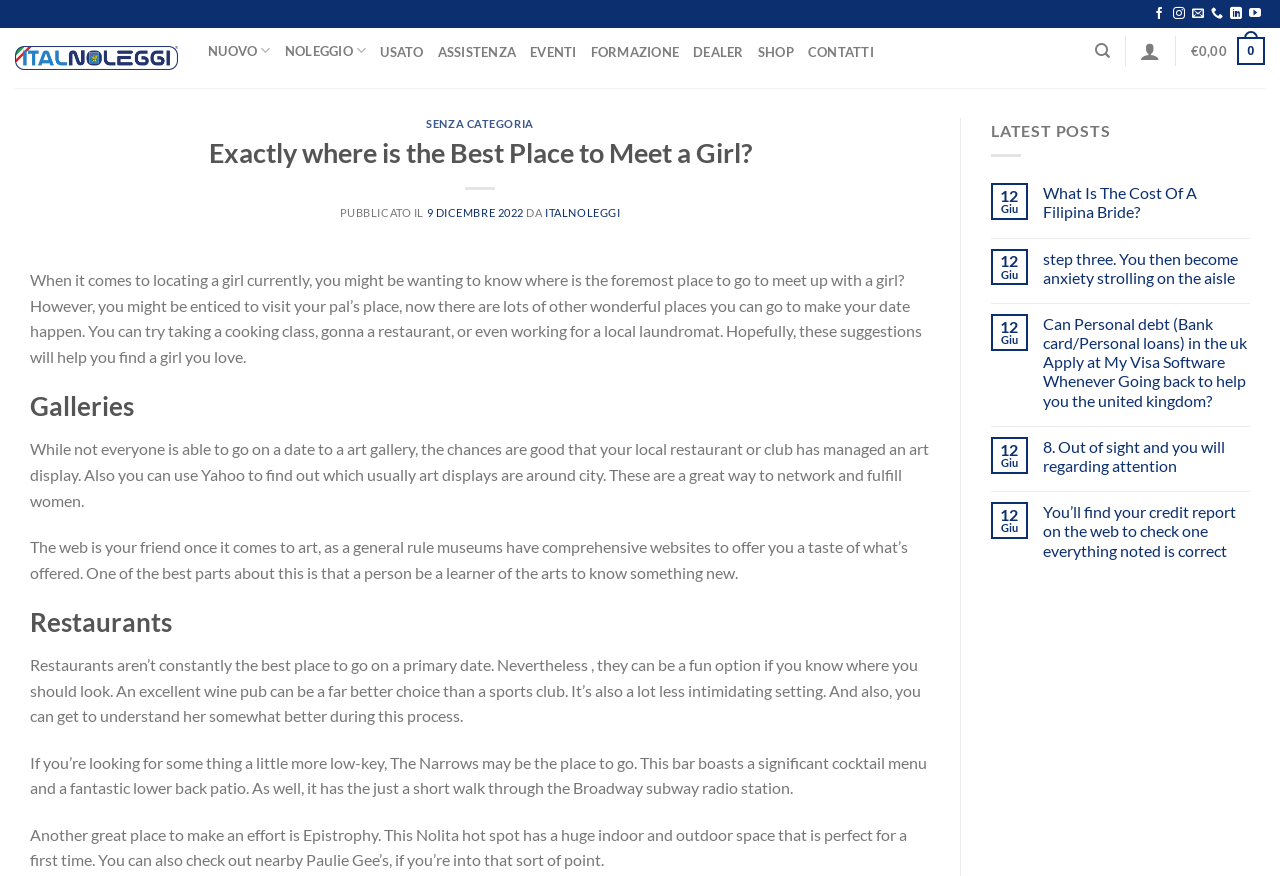Extract the main title from the webpage and generate its text.

Exactly where is the Best Place to Meet a Girl?